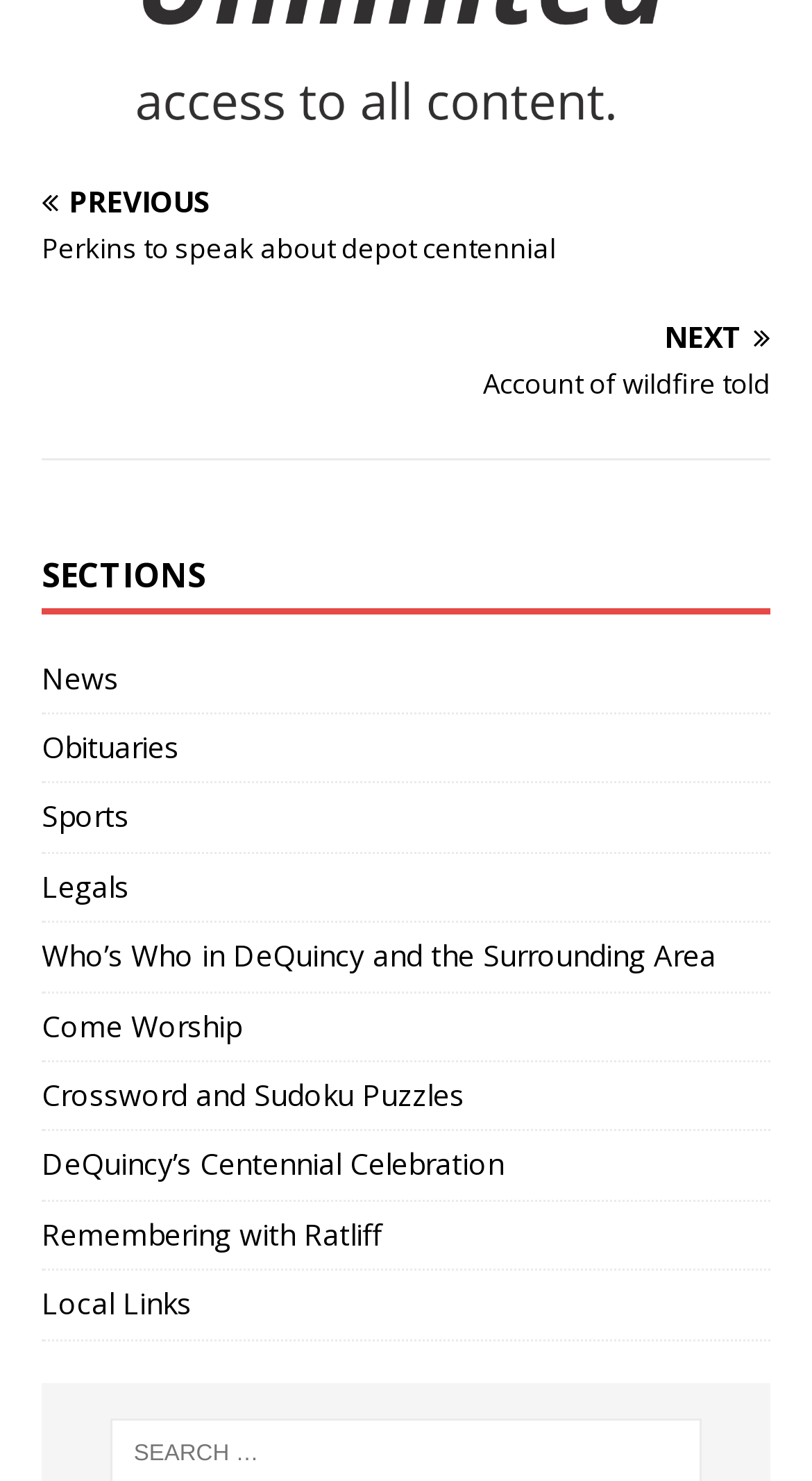What is the first section listed?
Refer to the image and respond with a one-word or short-phrase answer.

News